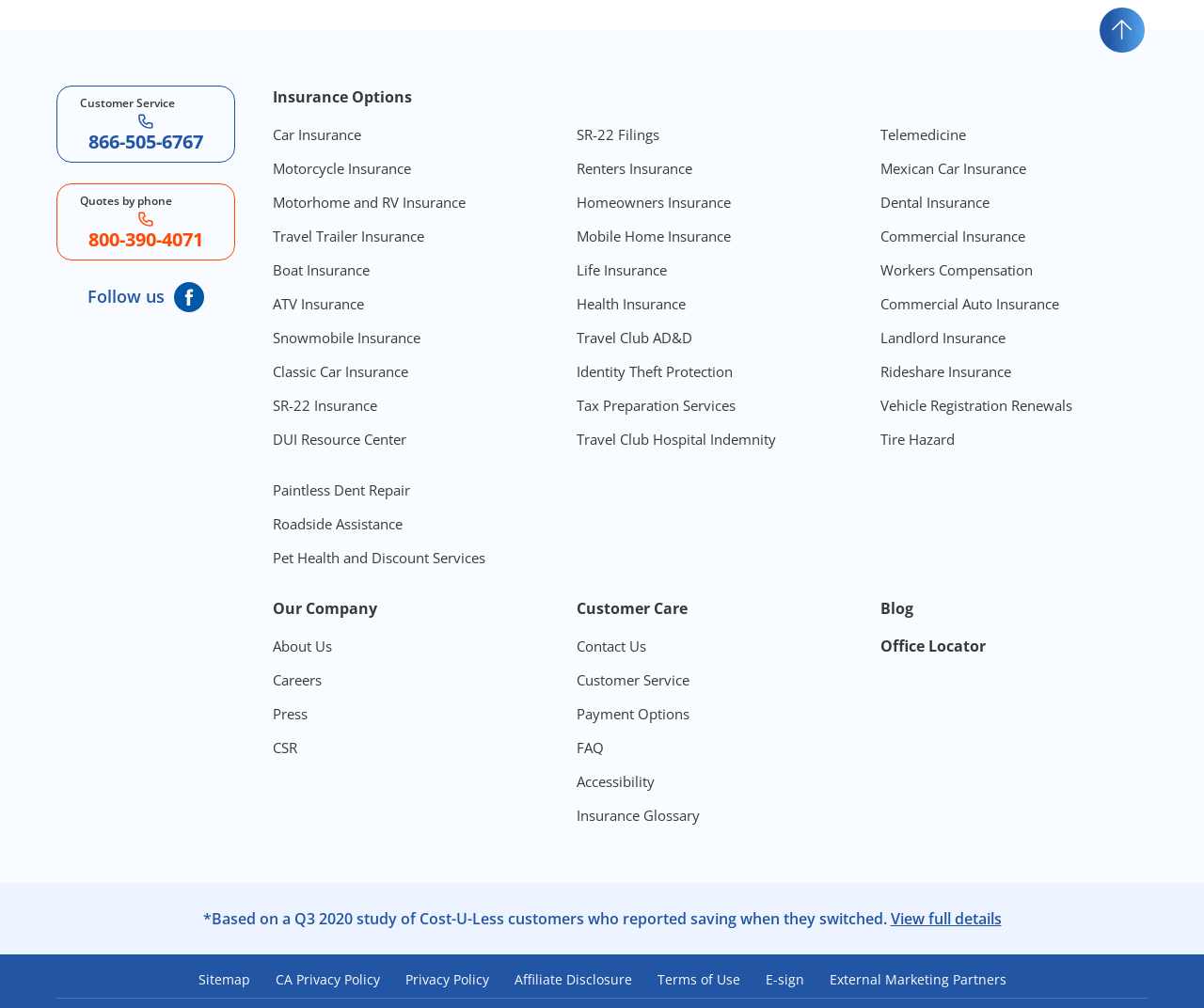Please give the bounding box coordinates of the area that should be clicked to fulfill the following instruction: "Click on 'Car Insurance'". The coordinates should be in the format of four float numbers from 0 to 1, i.e., [left, top, right, bottom].

[0.227, 0.124, 0.3, 0.143]